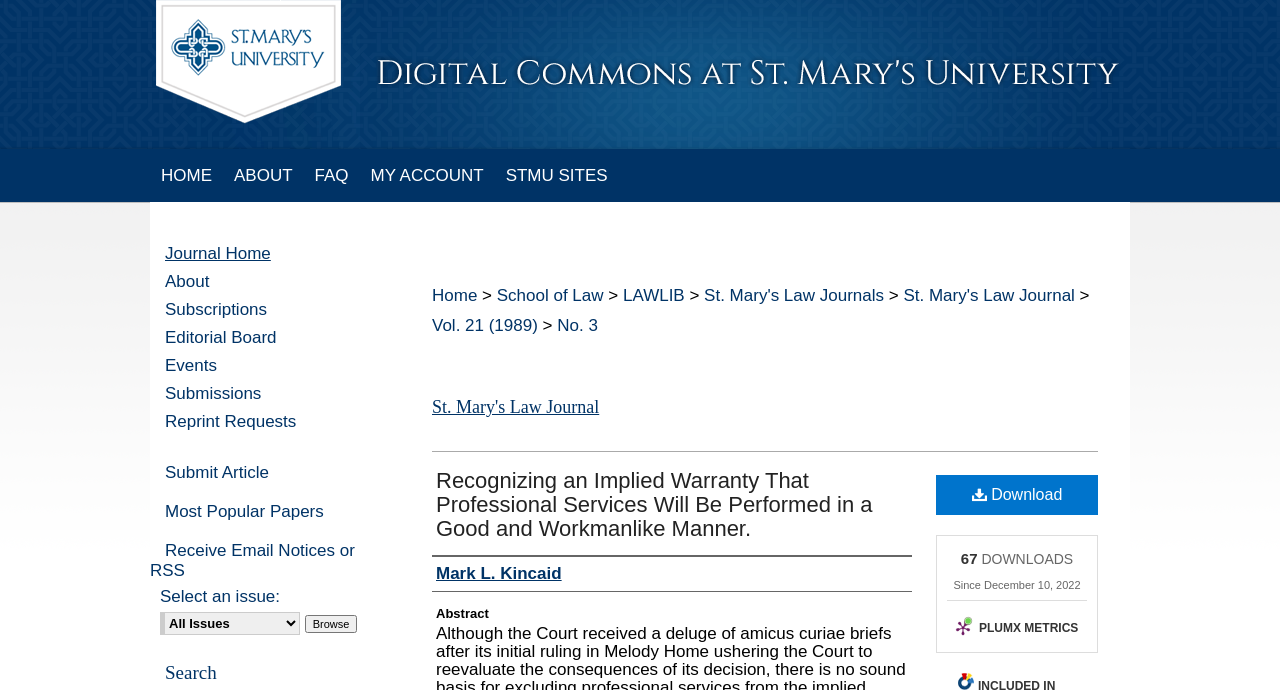Bounding box coordinates should be provided in the format (top-left x, top-left y, bottom-right x, bottom-right y) with all values between 0 and 1. Identify the bounding box for this UI element: My Account

[0.281, 0.216, 0.386, 0.293]